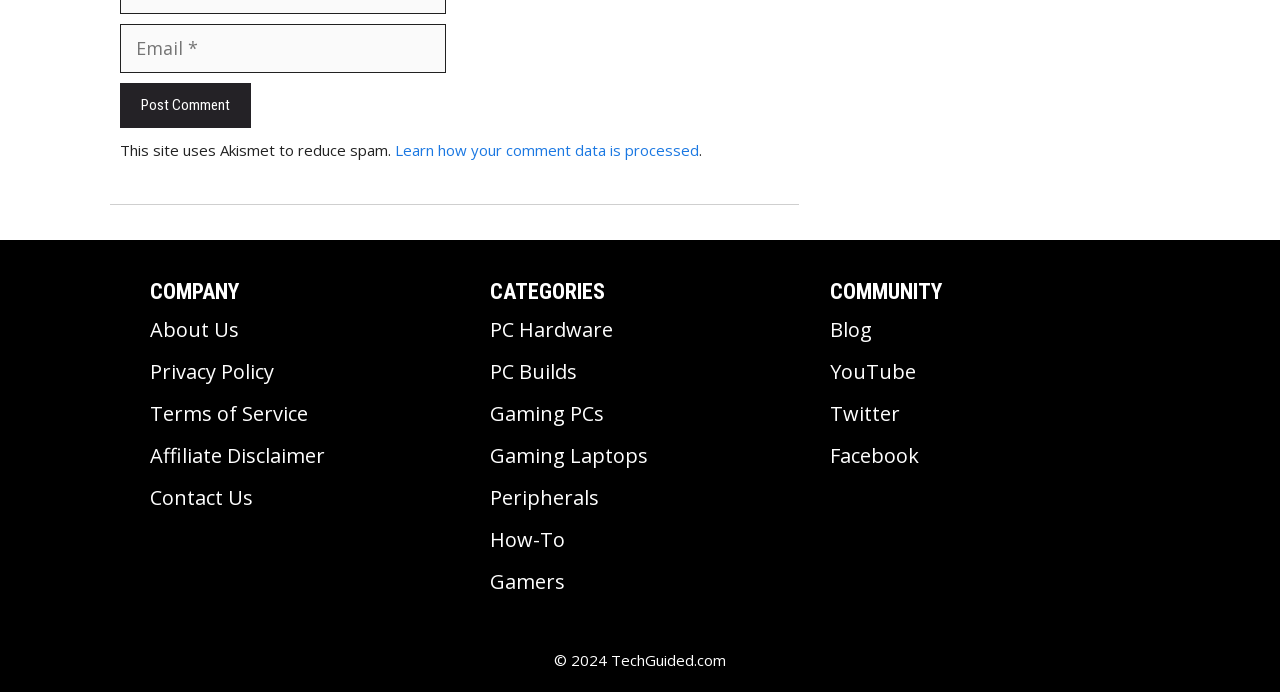Find the bounding box coordinates for the area that must be clicked to perform this action: "Visit About Us page".

[0.117, 0.456, 0.187, 0.495]